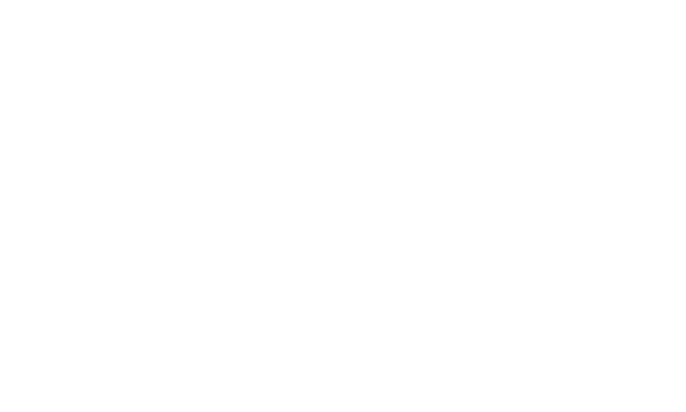Respond to the question below with a single word or phrase:
What is the theme of the design?

Technology and efficiency